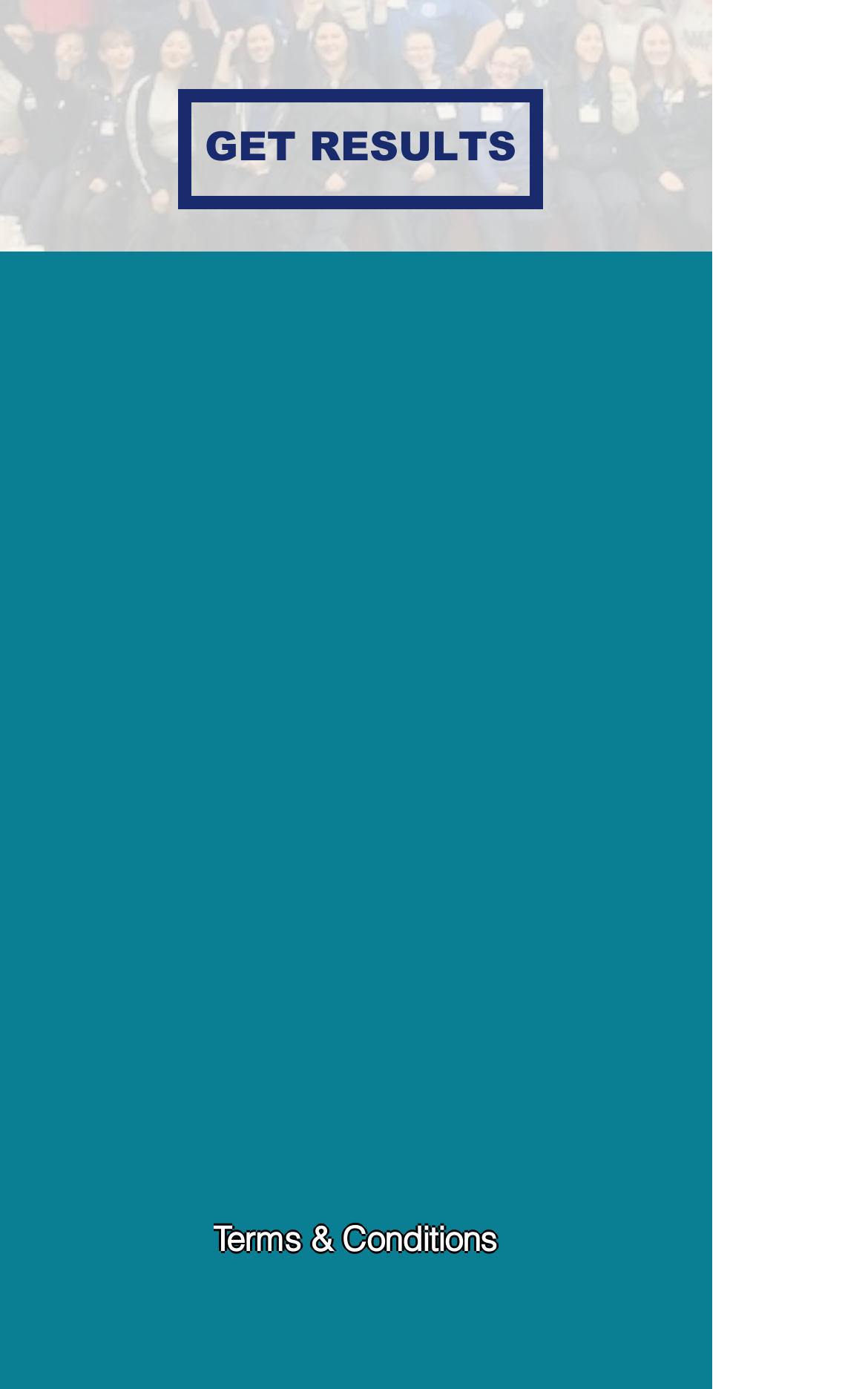Please identify the bounding box coordinates of the clickable area that will fulfill the following instruction: "Follow us on Facebook". The coordinates should be in the format of four float numbers between 0 and 1, i.e., [left, top, right, bottom].

[0.303, 0.757, 0.354, 0.789]